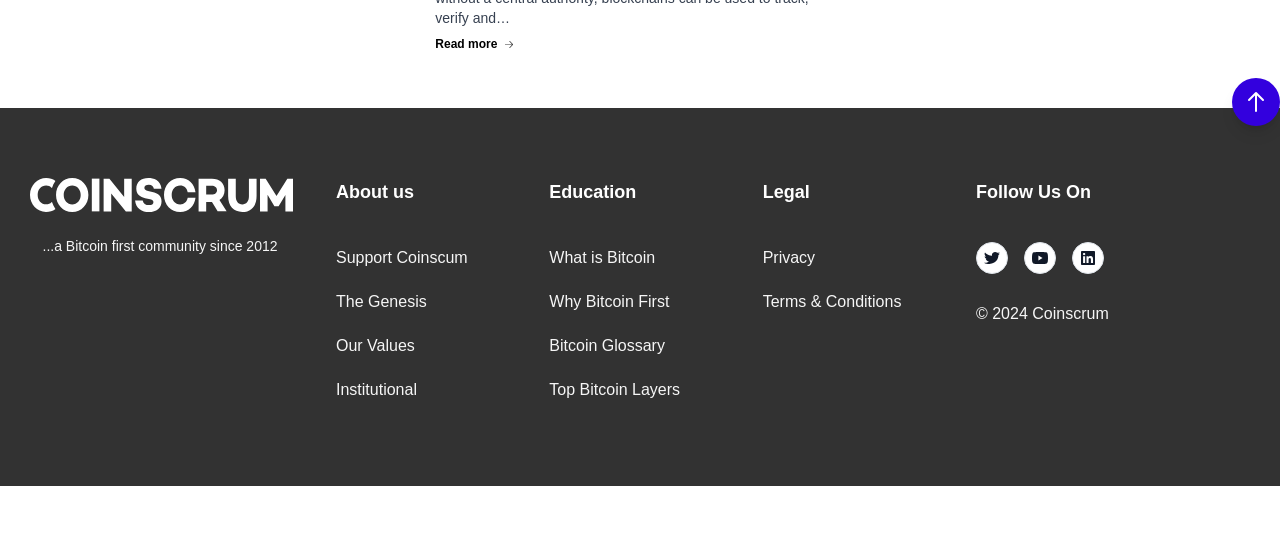Determine the bounding box coordinates of the region I should click to achieve the following instruction: "Learn about the Genesis". Ensure the bounding box coordinates are four float numbers between 0 and 1, i.e., [left, top, right, bottom].

[0.262, 0.525, 0.333, 0.555]